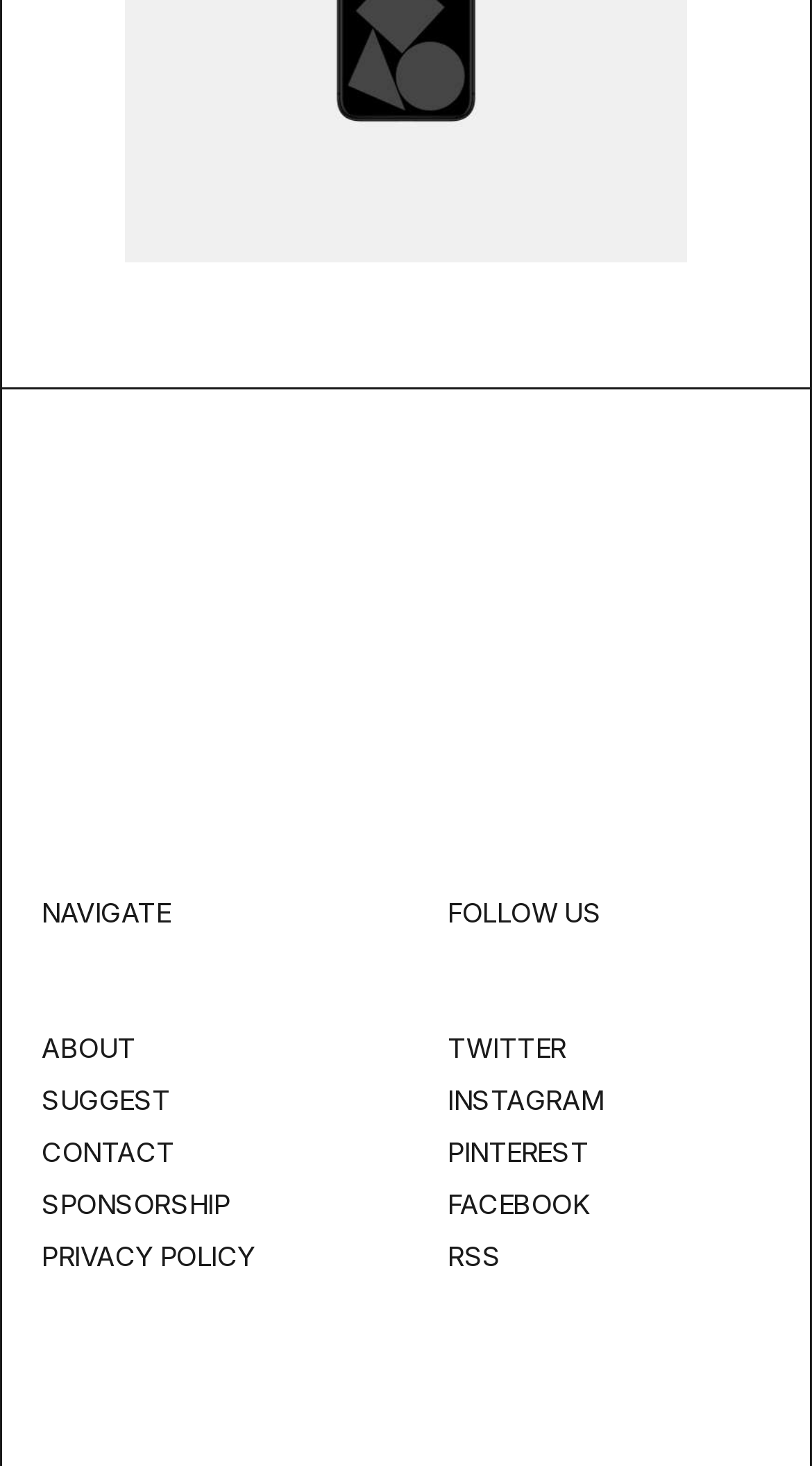Determine the bounding box coordinates for the clickable element to execute this instruction: "click SUGGEST". Provide the coordinates as four float numbers between 0 and 1, i.e., [left, top, right, bottom].

[0.051, 0.739, 0.21, 0.761]